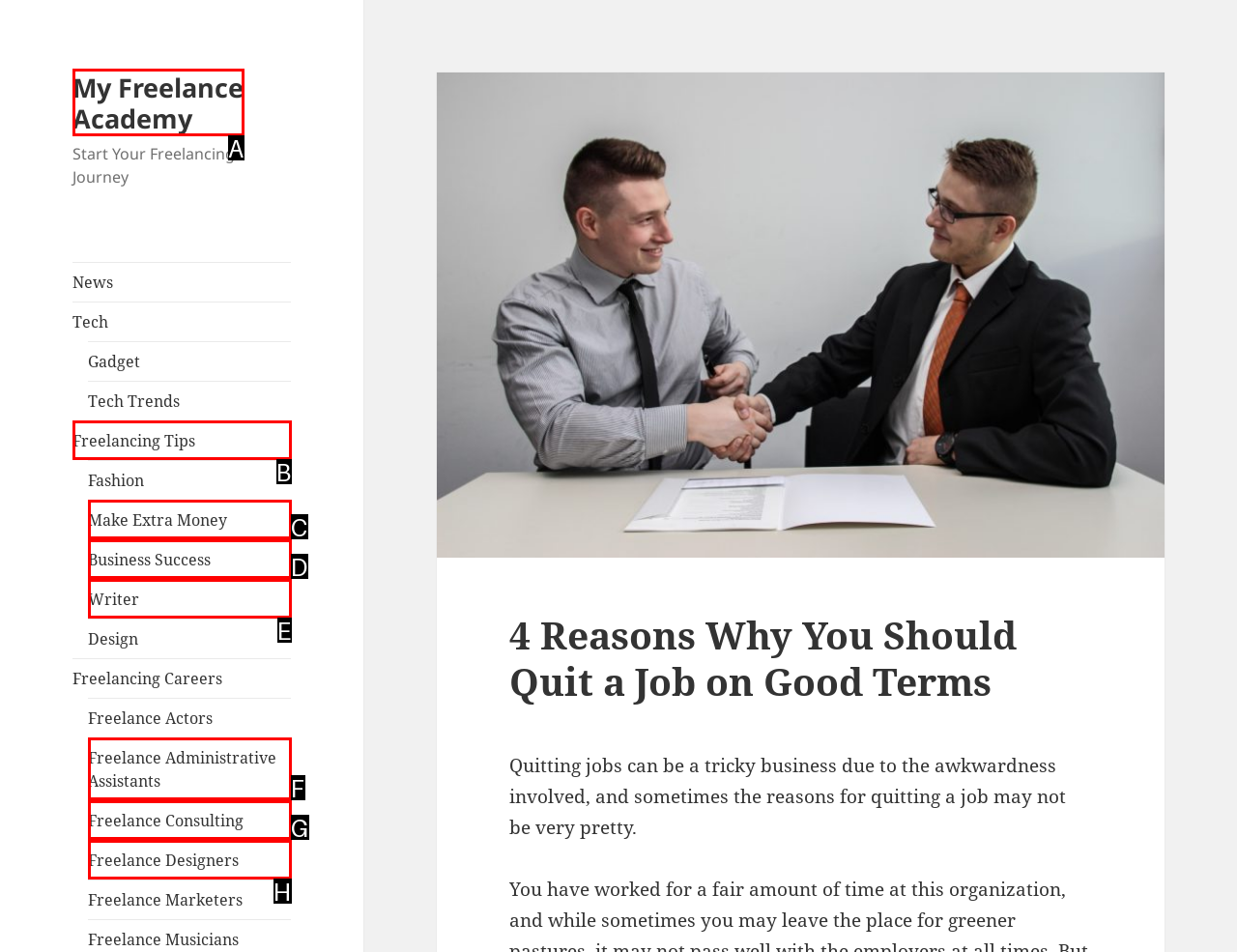Select the letter of the UI element you need to click to complete this task: View the definition of piecewise.

None